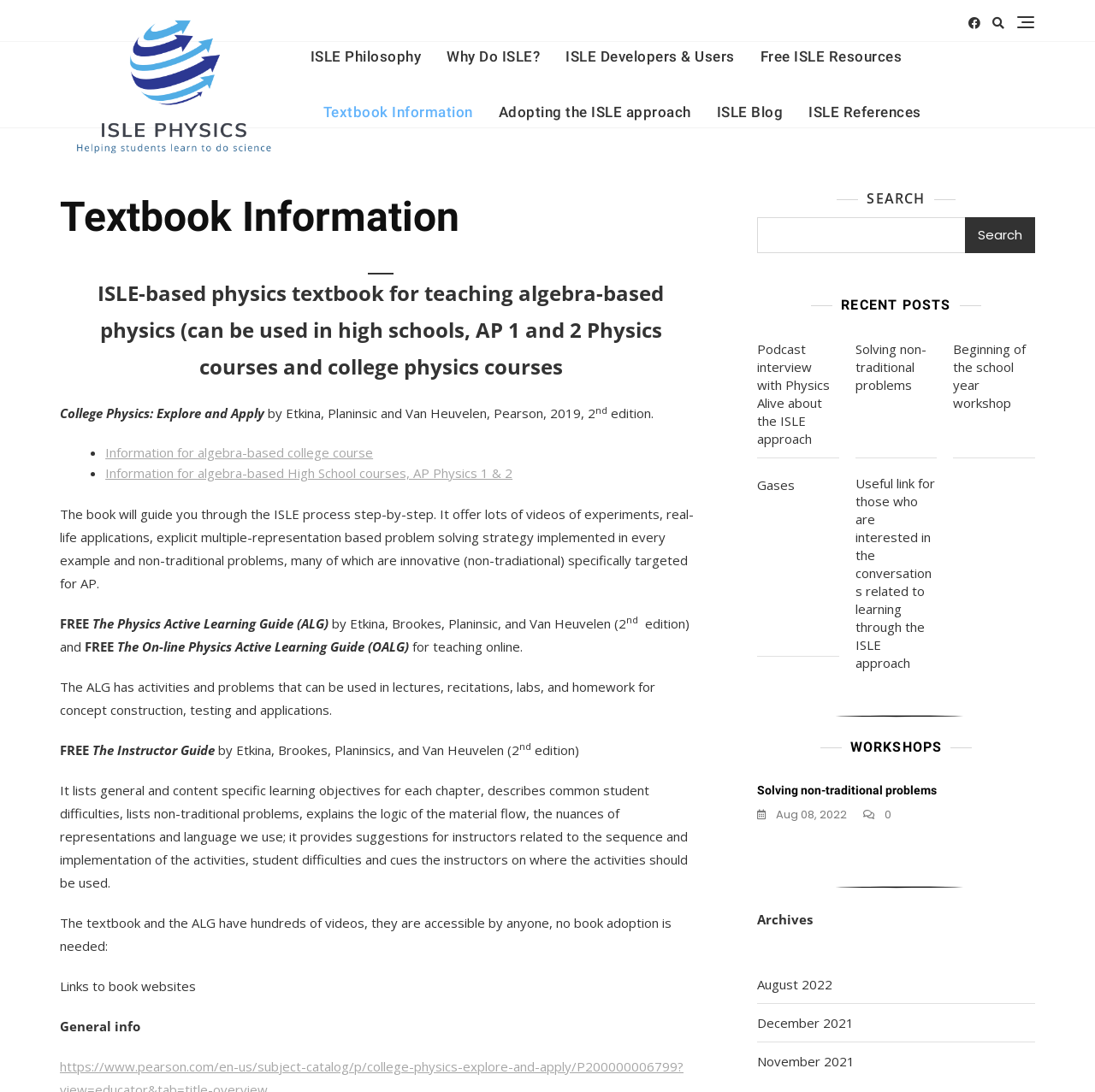Please determine the bounding box coordinates of the element's region to click for the following instruction: "Click on the 'ISLE Philosophy' link".

[0.283, 0.027, 0.396, 0.078]